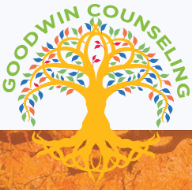Elaborate on all the features and components visible in the image.

The image features the logo of Goodwin Counseling, prominently displaying a stylized tree that symbolizes growth and healing. The tree is illustrated with vibrant leaves in shades of green and colorful accents, representing diversity and vitality. Above the tree, the name "GOODWIN COUNSELING" is artistically rendered in a friendly, bold font. The color palette is warm, with earthy tones below the tree that ground the design, suggesting a sense of stability and support. This logo embodies the essence of counseling, conveying a welcoming and nurturing atmosphere aimed at fostering personal development and well-being.